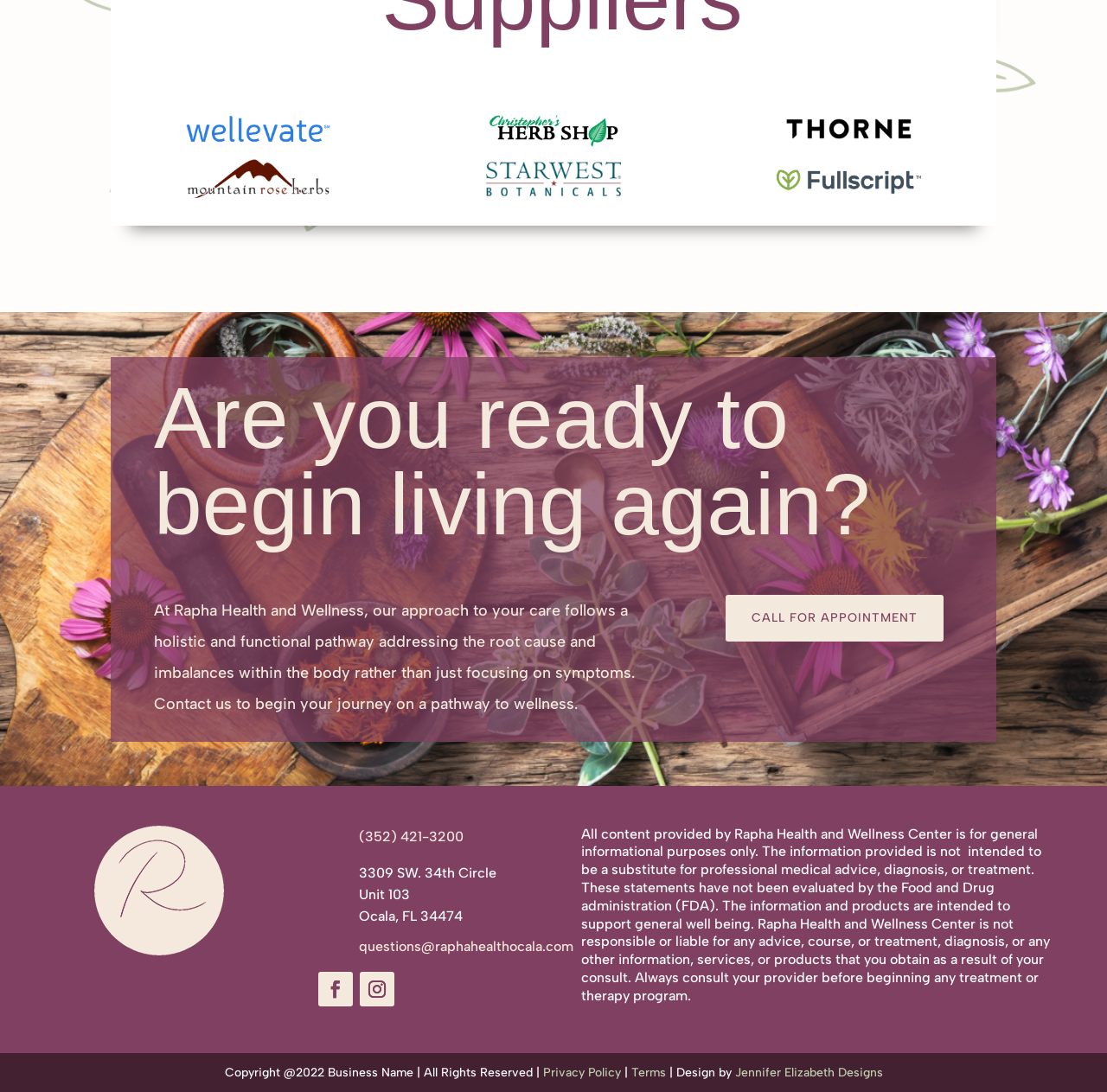What is the name of the health and wellness center?
Please use the visual content to give a single word or phrase answer.

Rapha Health and Wellness